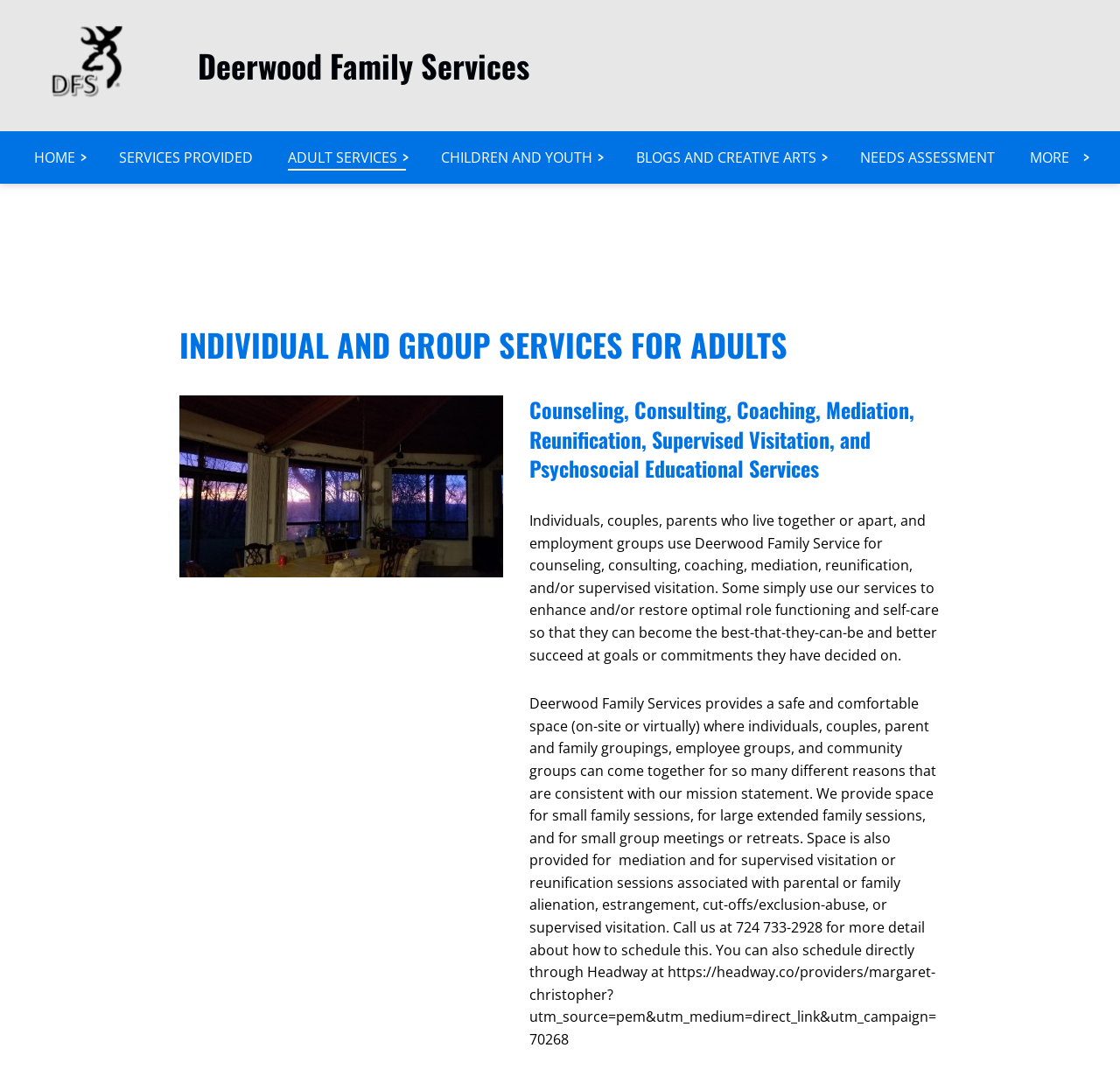What is the purpose of the space provided by Deerwood Family Services? Please answer the question using a single word or phrase based on the image.

For counseling, consulting, coaching, mediation, reunification, and supervised visitation